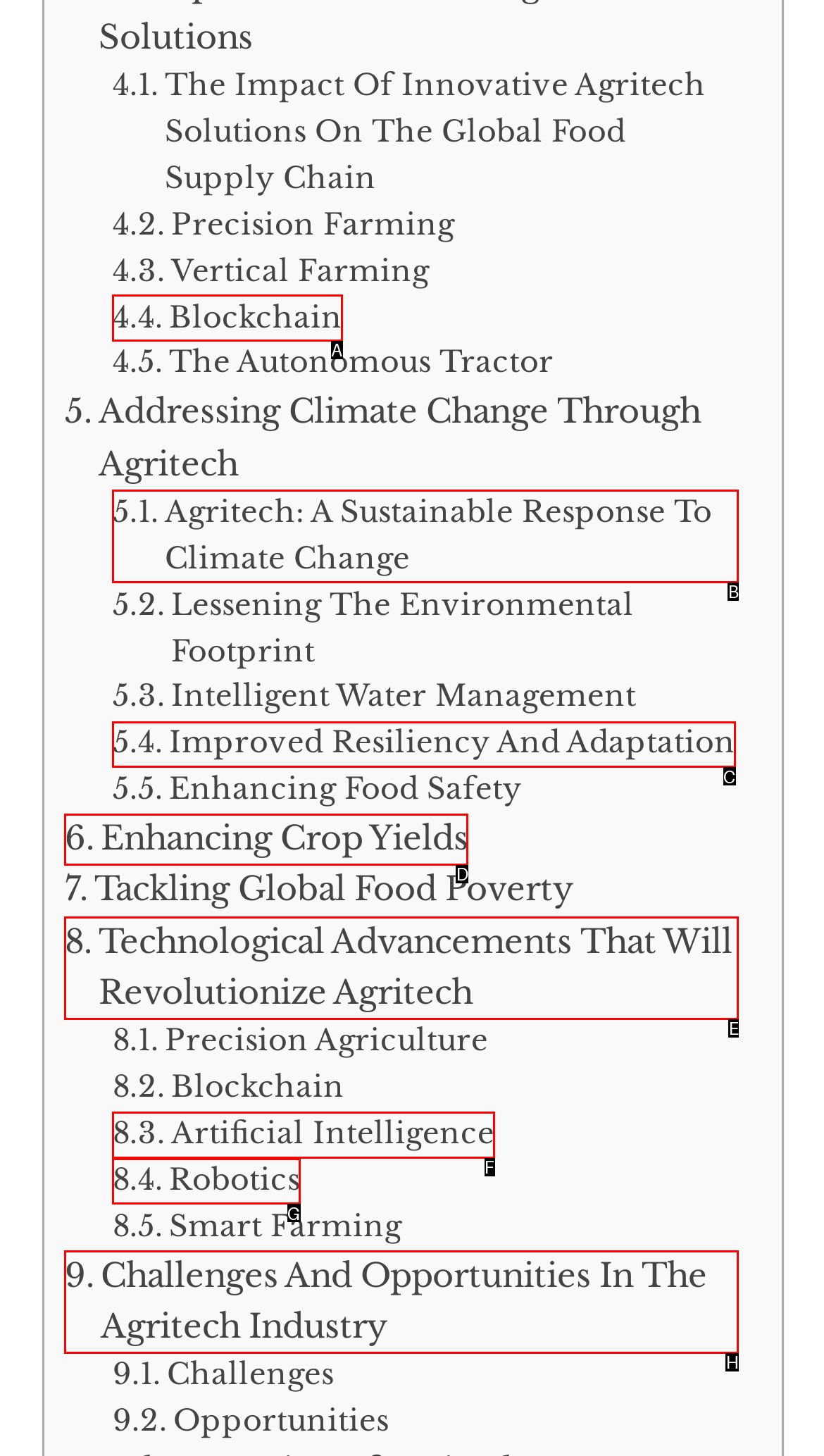From the given options, choose the HTML element that aligns with the description: Artificial Intelligence. Respond with the letter of the selected element.

F